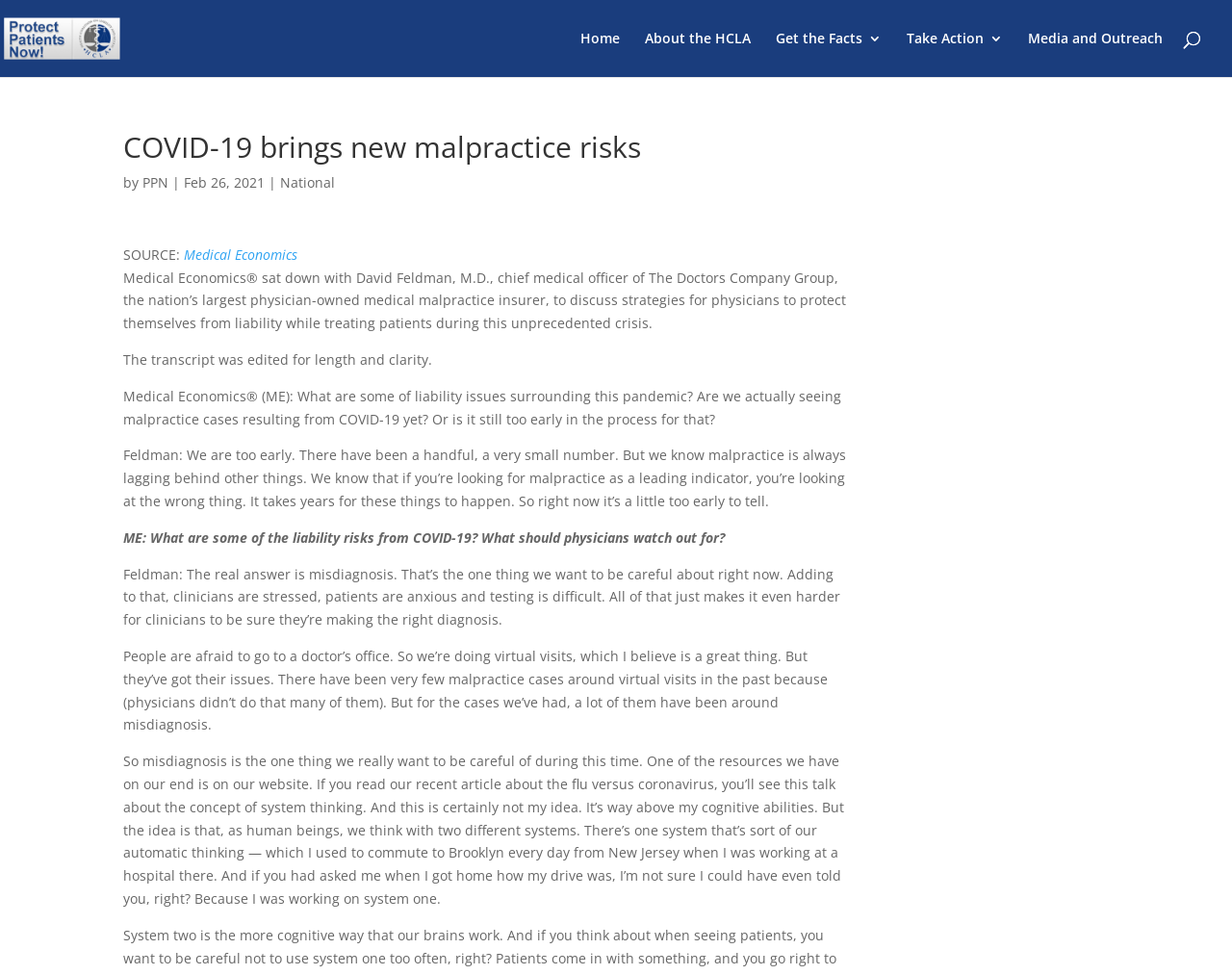Indicate the bounding box coordinates of the element that must be clicked to execute the instruction: "Read the article from 'Medical Economics'". The coordinates should be given as four float numbers between 0 and 1, i.e., [left, top, right, bottom].

[0.149, 0.252, 0.241, 0.27]